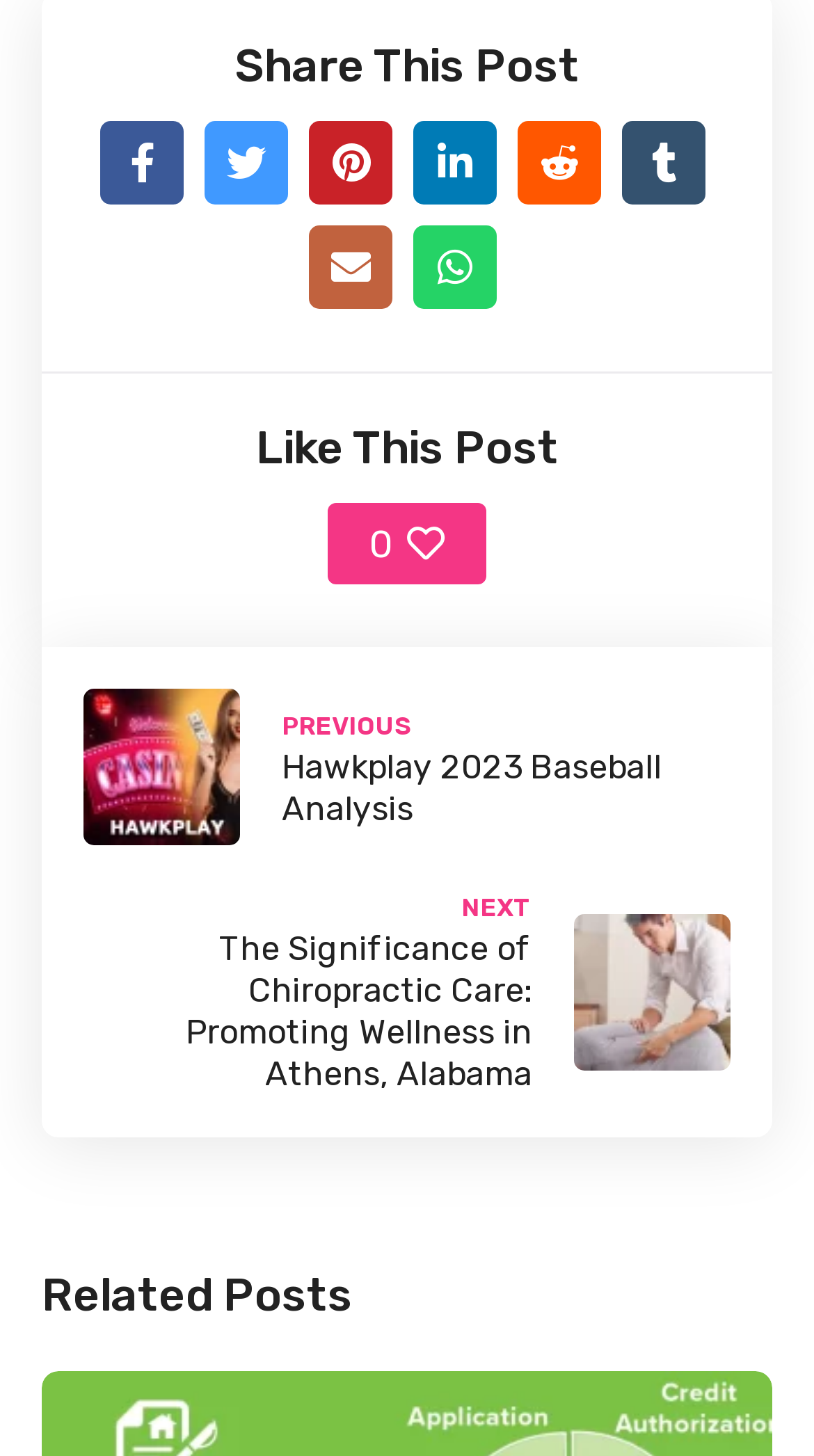How many social media icons are above 'Share This Post'?
Based on the visual details in the image, please answer the question thoroughly.

There are 7 social media icons above 'Share This Post', which can be counted by looking at the links with OCR text '', '', '', '', '', '', and ''.